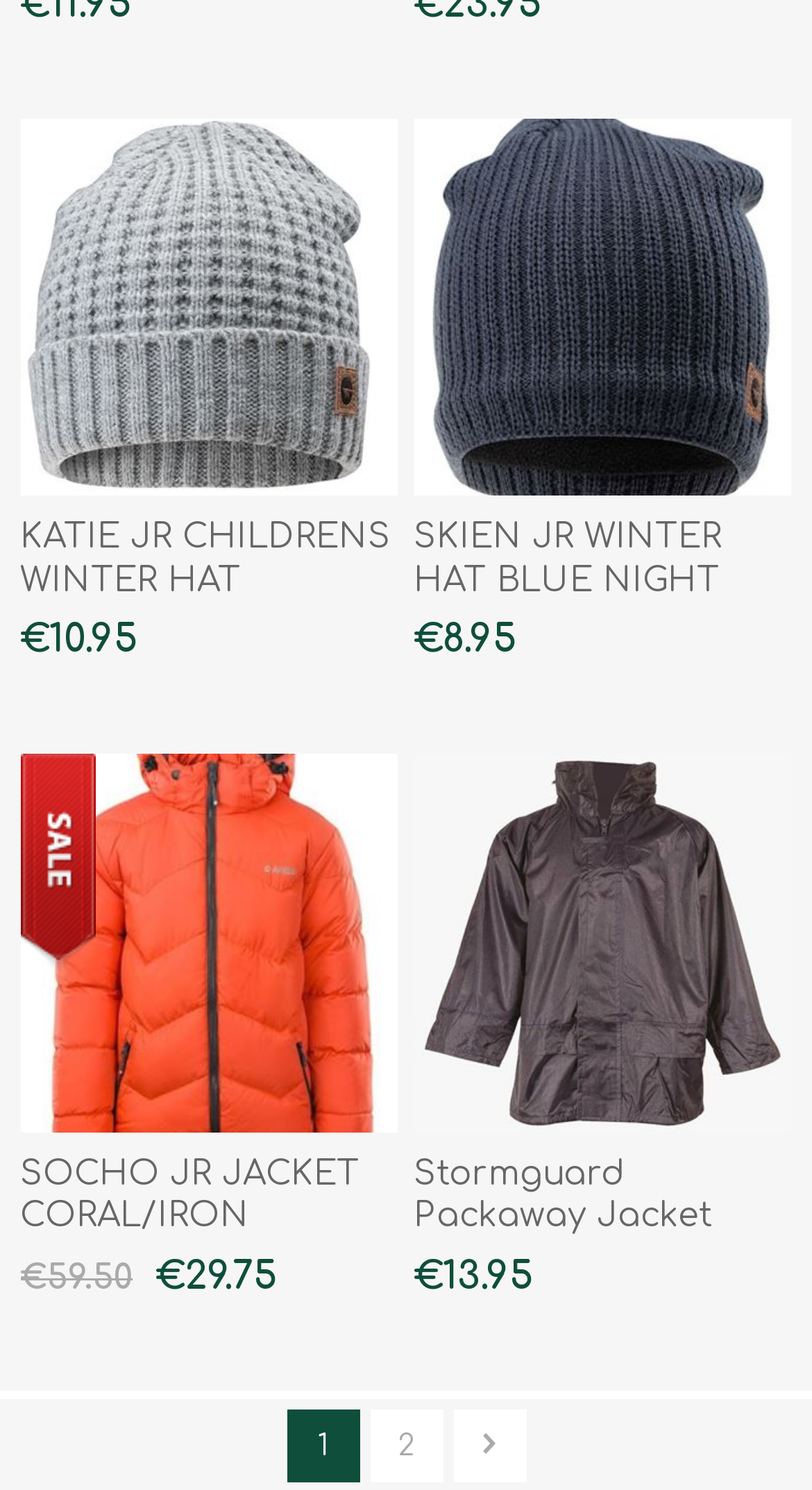Answer briefly with one word or phrase:
How many products are displayed on this page?

4